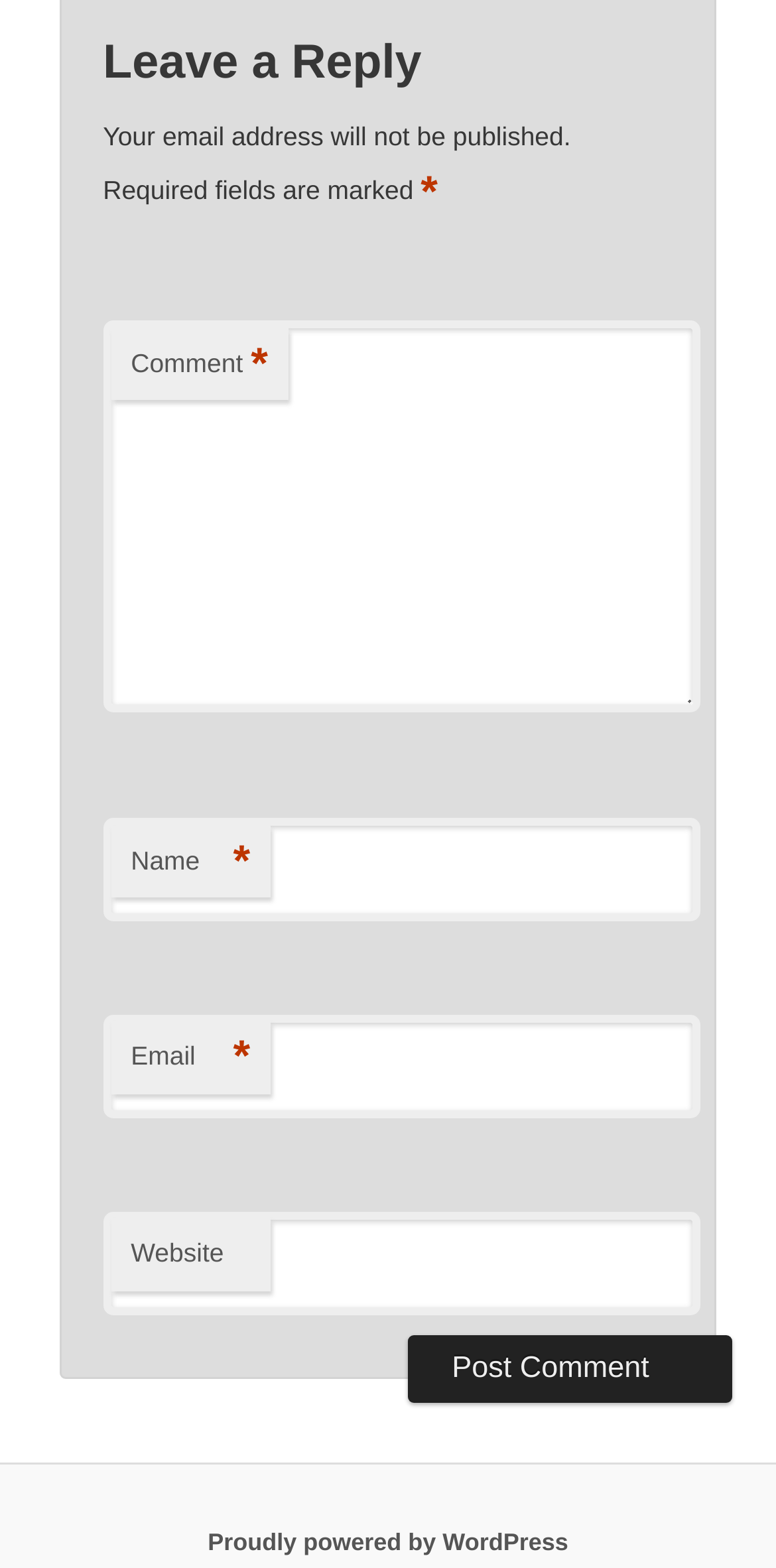Given the description: "parent_node: Freeloljokes", determine the bounding box coordinates of the UI element. The coordinates should be formatted as four float numbers between 0 and 1, [left, top, right, bottom].

None